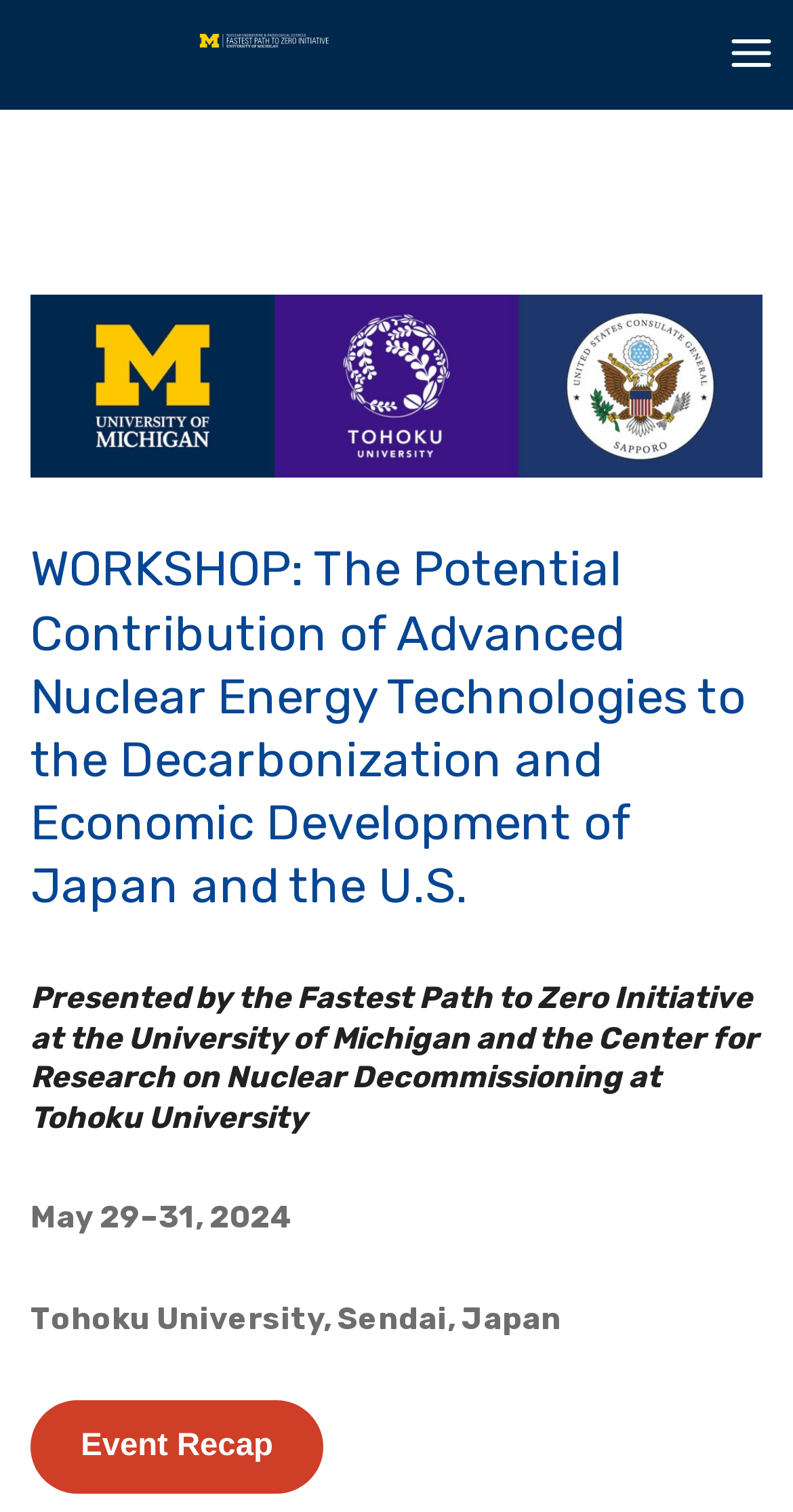Provide your answer to the question using just one word or phrase: What is the name of the university collaborating with Tohoku University?

University of Michigan